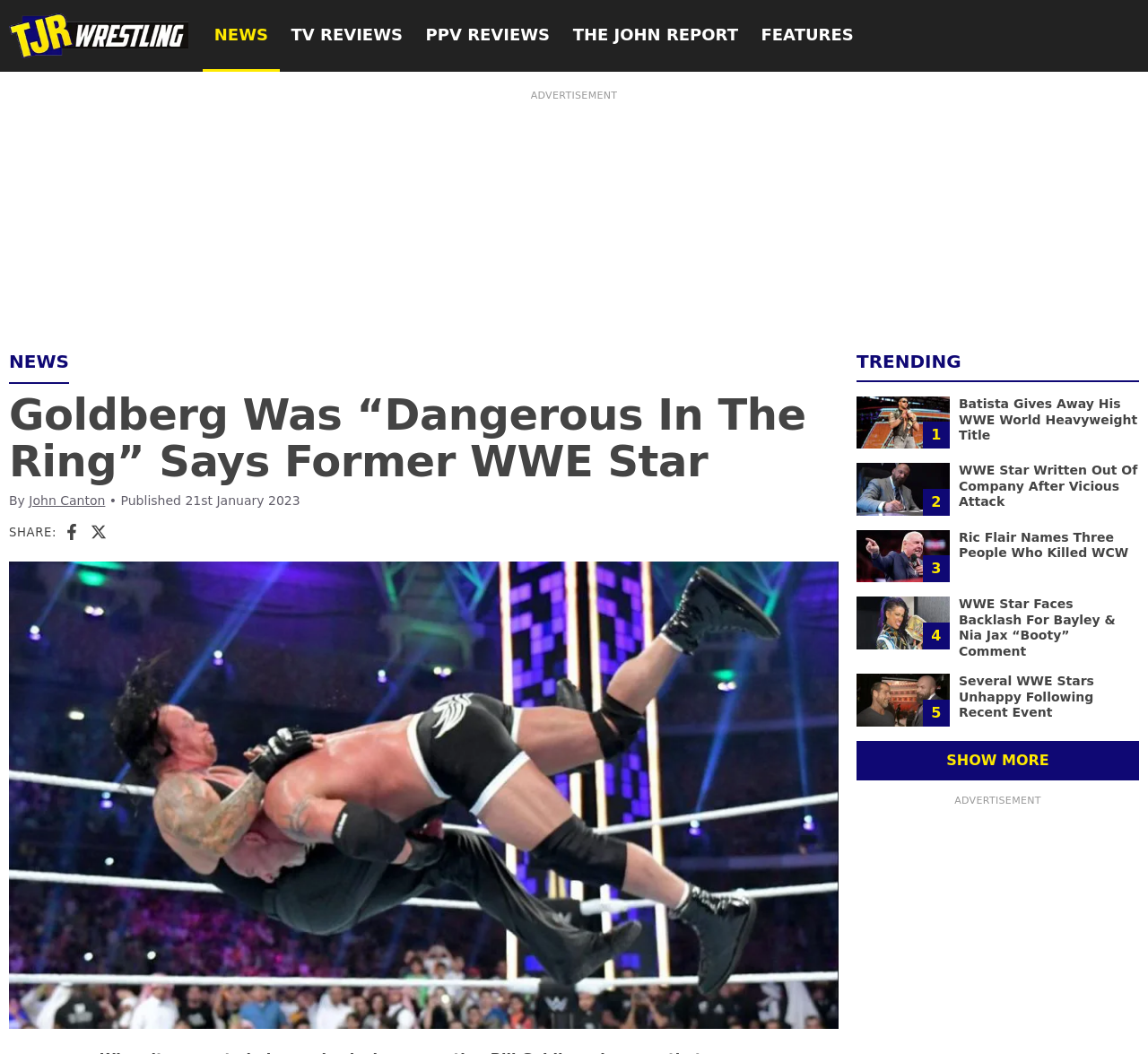Articulate a complete and detailed caption of the webpage elements.

The webpage is about wrestling news and features, specifically focusing on WWE stars and events. At the top, there is a logo of TJR Wrestling, a link to the website, and a navigation menu with links to NEWS, TV REVIEWS, PPV REVIEWS, THE JOHN REPORT, and FEATURES.

Below the navigation menu, there is a header section with a heading that reads "Goldberg Was “Dangerous In The Ring” Says Former WWE Star". This is followed by the author's name, "John Canton", and the publication date, "21st January 2023". There is also a share button with links to Facebook and X.

To the right of the header section, there is a large image of Goldberg and The Undertaker in a WWE match. Below this image, there is a section labeled "TRENDING" with several news articles and images. Each article has a heading, an image, and a link to the full story. The articles feature various WWE stars, including Batista, Triple H, Ric Flair, Bayley, and Shawn Michaels.

The trending section has a "SHOW MORE" button at the bottom, which suggests that there are more news articles available. Overall, the webpage is a news and feature website focused on WWE and wrestling, with a mix of images, headings, and links to various articles and stories.